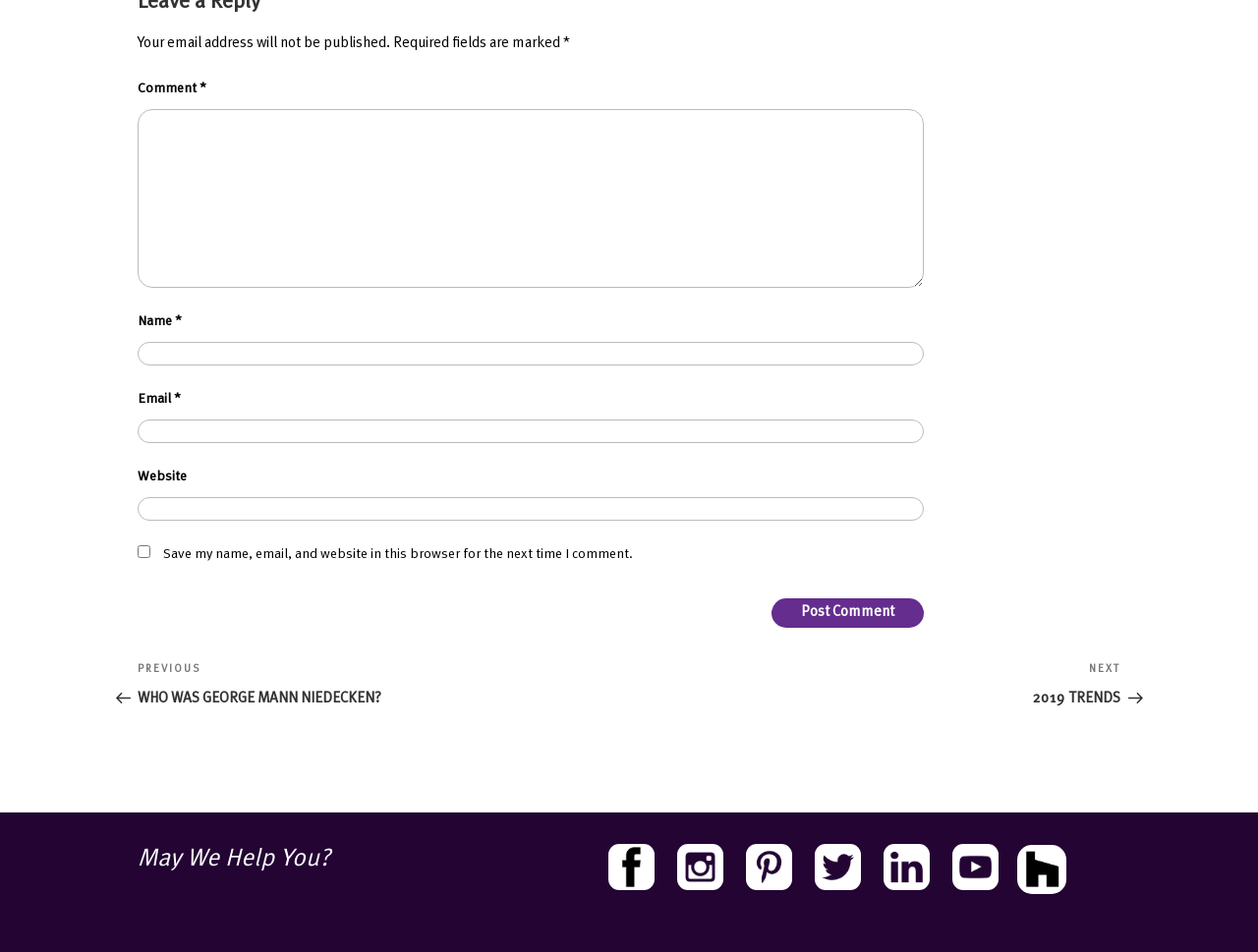Find the bounding box coordinates of the element I should click to carry out the following instruction: "Type your name".

[0.109, 0.359, 0.734, 0.384]